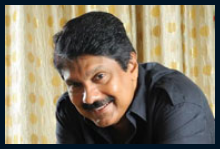What is G. Venugopal the Goodwill Ambassador for?
Please provide a detailed answer to the question.

As mentioned in the caption, G. Venugopal is the Goodwill Ambassador for dyslexia awareness, showcasing his commitment to social causes and community welfare.